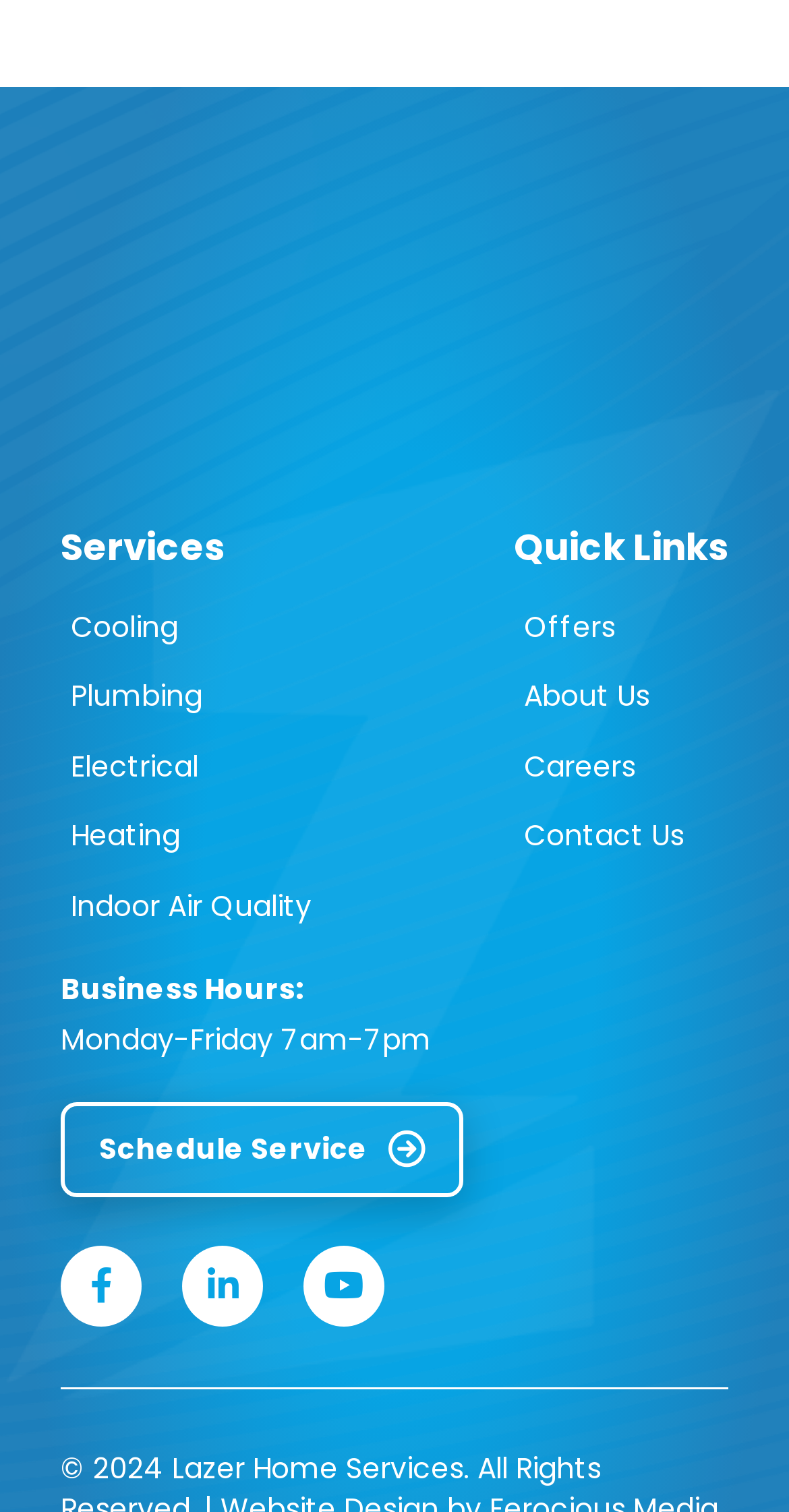What services are offered by this company?
Examine the screenshot and reply with a single word or phrase.

Cooling, Plumbing, Electrical, Heating, Indoor Air Quality